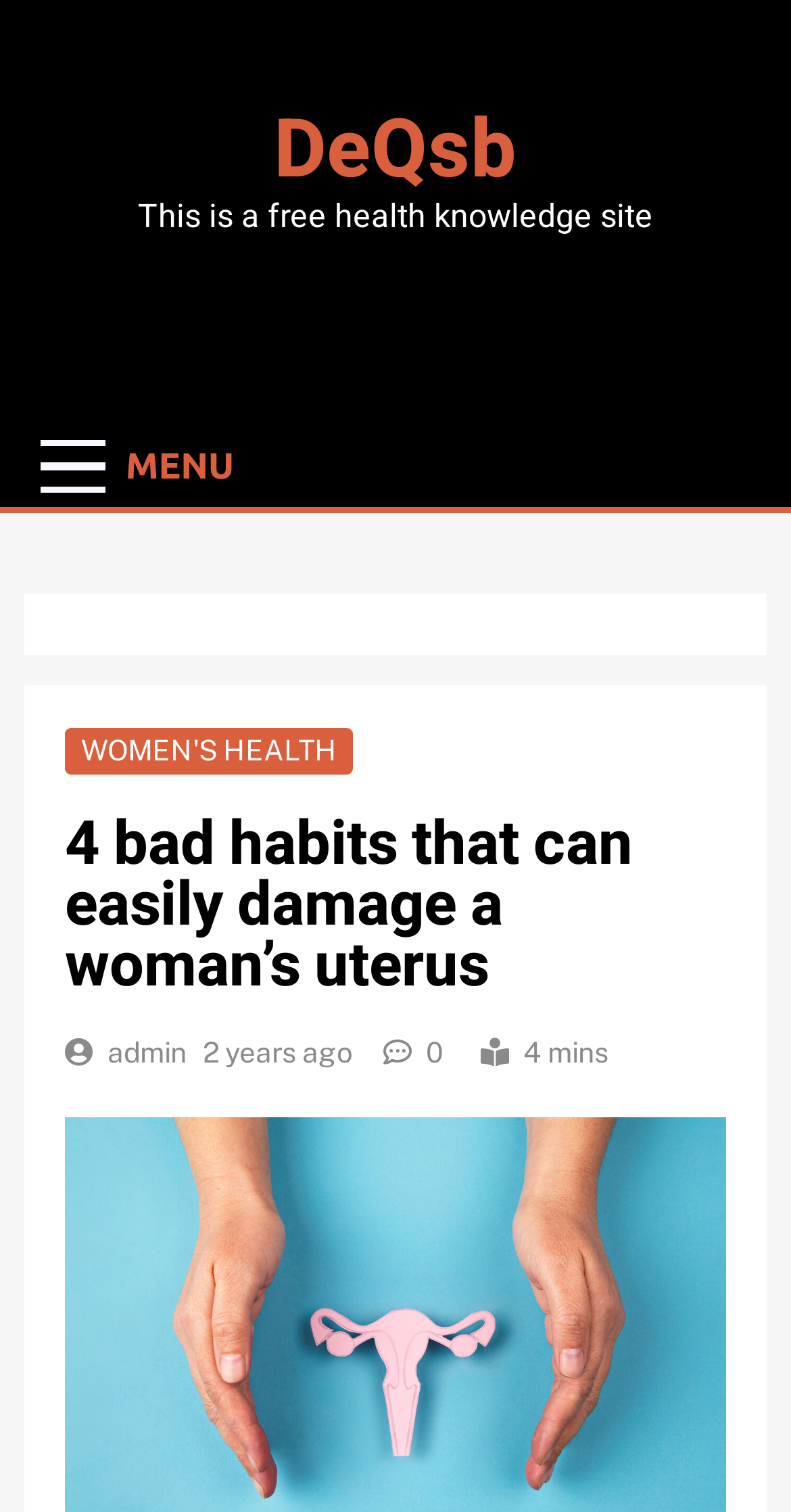Please give a one-word or short phrase response to the following question: 
How many views does the article have?

0